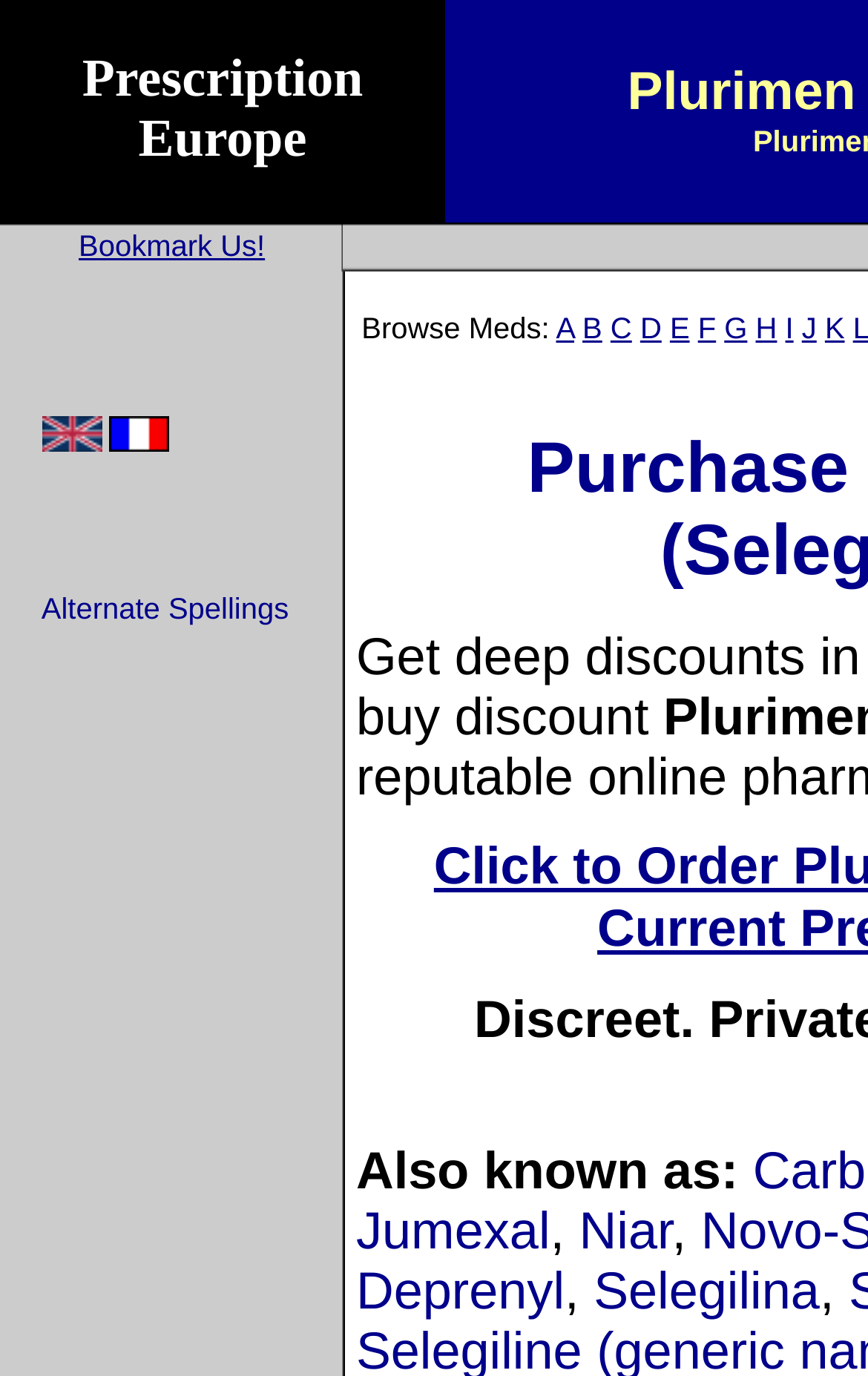From the webpage screenshot, predict the bounding box coordinates (top-left x, top-left y, bottom-right x, bottom-right y) for the UI element described here: Alternate Spellings

[0.048, 0.431, 0.333, 0.455]